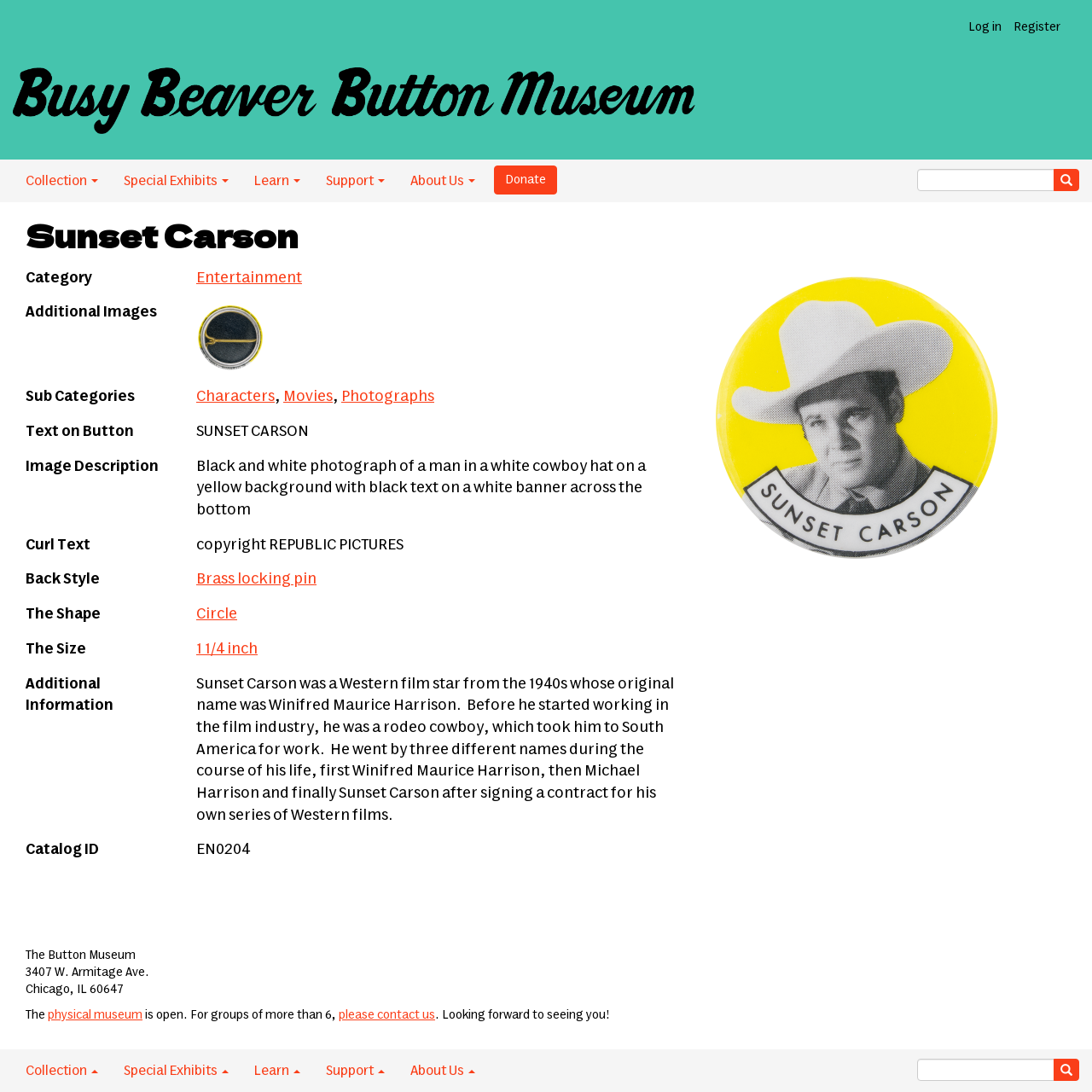Please provide the bounding box coordinates for the element that needs to be clicked to perform the instruction: "view the Collection". The coordinates must consist of four float numbers between 0 and 1, formatted as [left, top, right, bottom].

[0.012, 0.146, 0.102, 0.185]